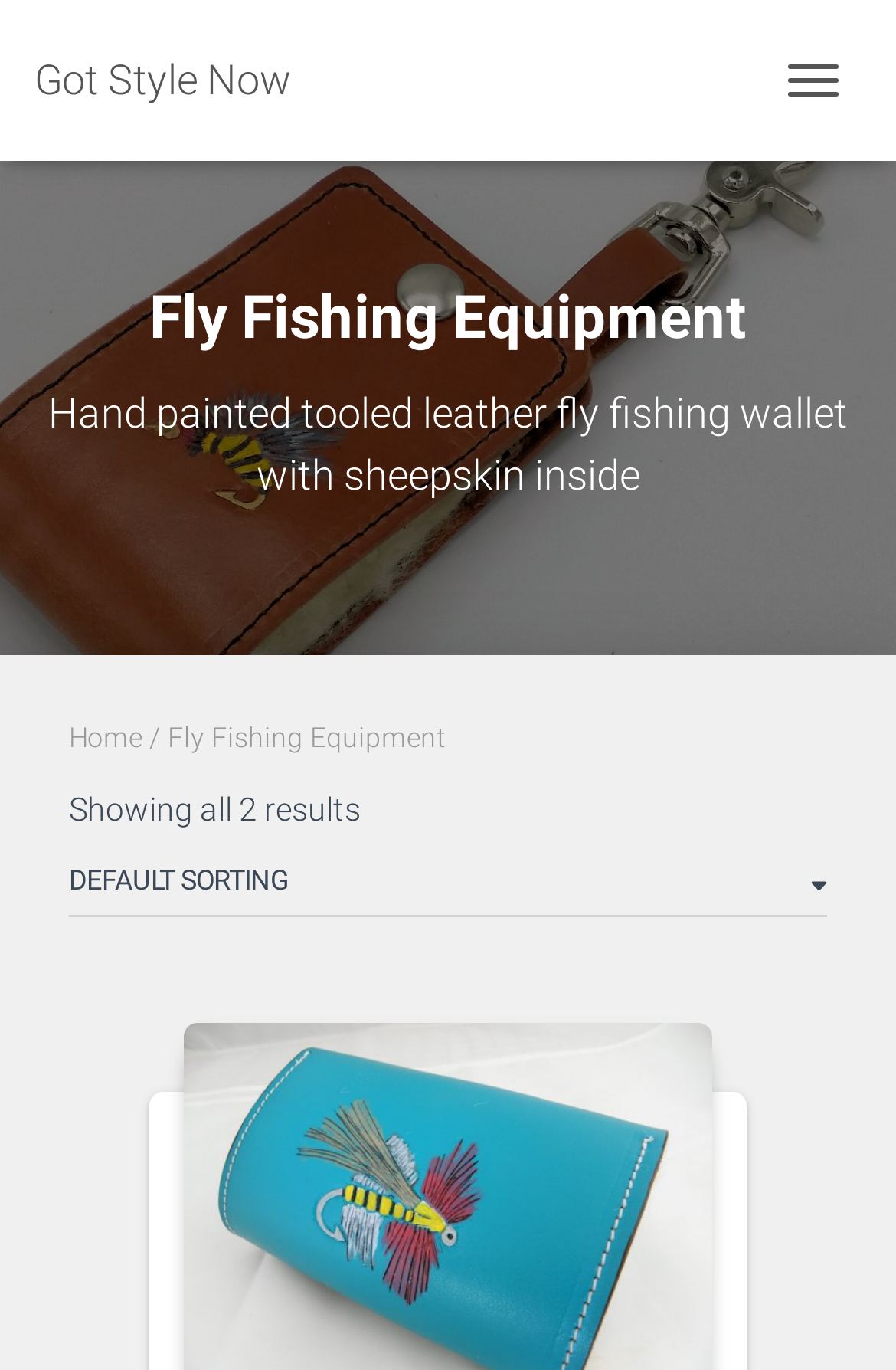Answer this question using a single word or a brief phrase:
Is the shop order dropdown expanded?

No